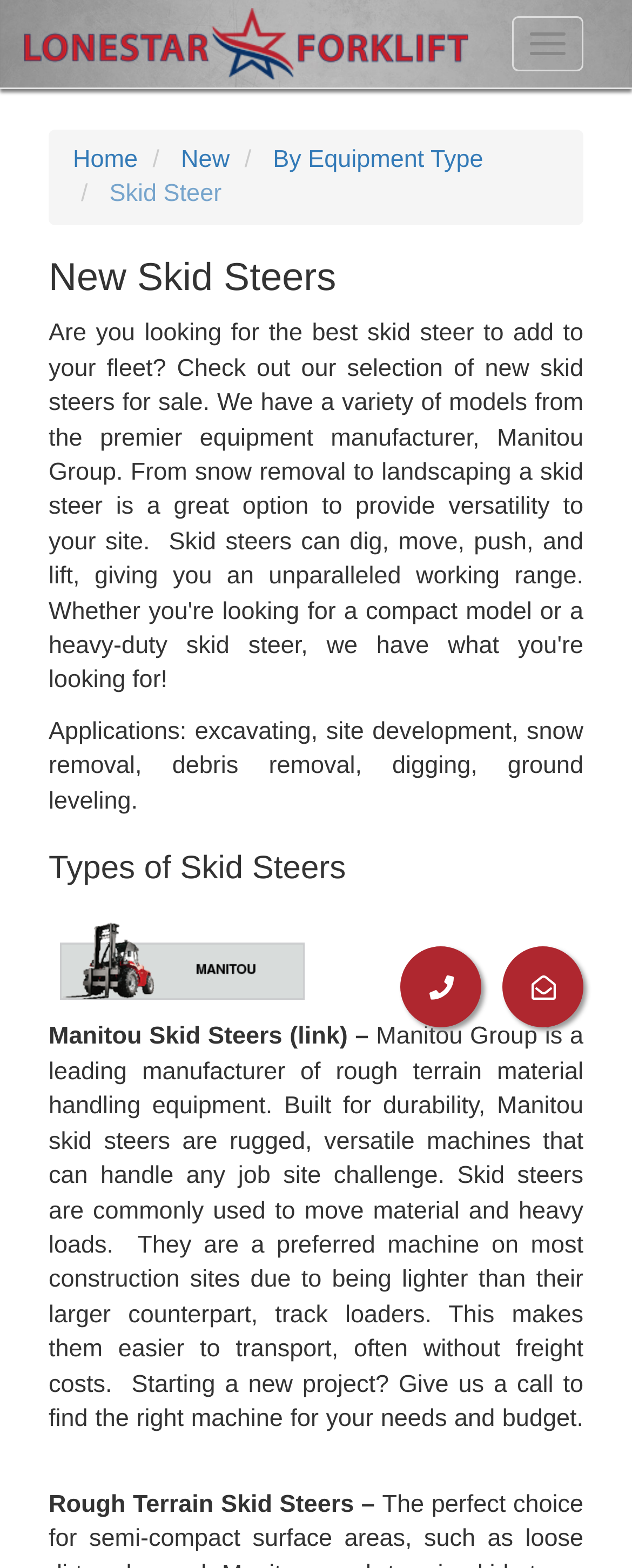Identify the title of the webpage and provide its text content.

New Skid Steers